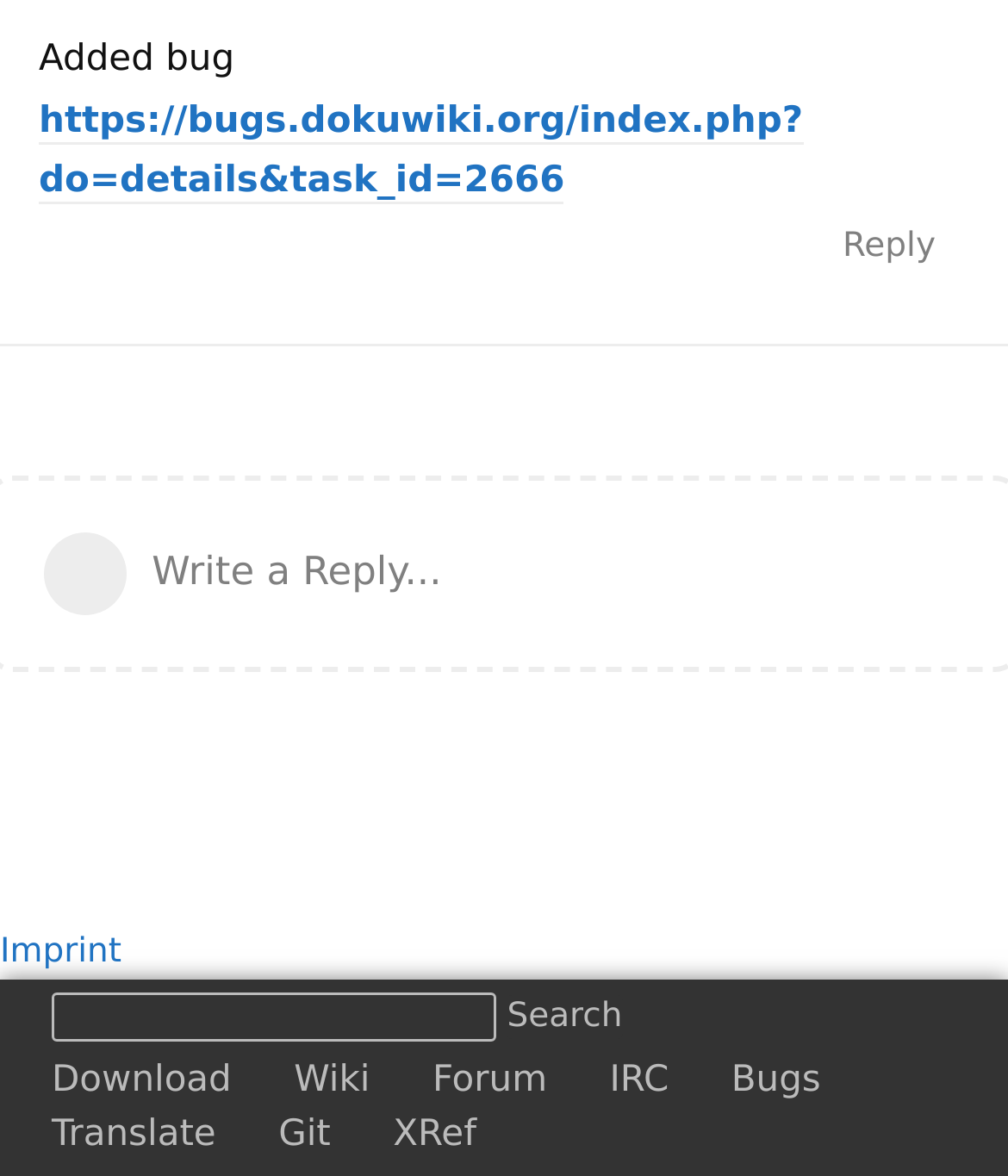Please identify the bounding box coordinates of the region to click in order to complete the task: "download DokuWiki". The coordinates must be four float numbers between 0 and 1, specified as [left, top, right, bottom].

[0.051, 0.902, 0.23, 0.937]